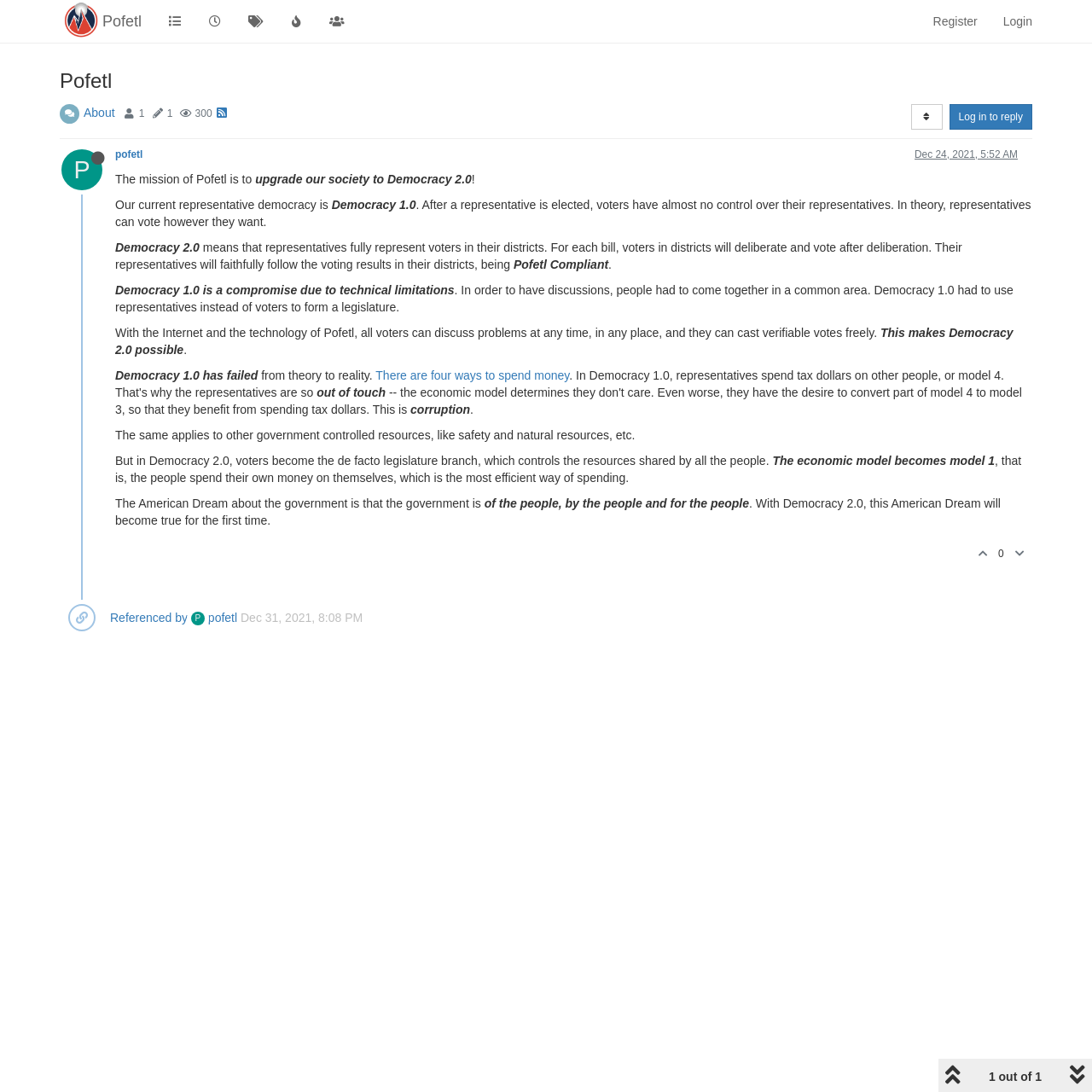Write an elaborate caption that captures the essence of the webpage.

The webpage is about Pofetl, an organization aiming to upgrade society to Democracy 2.0. At the top, there is a main heading "Pofetl" and a navigation menu with links to "Register", "Login", and several social media icons. Below the navigation menu, there is a prominent heading "Pofetl" again, followed by a series of links to "About", "Posters", "Posts", "Views", and a button with a icon.

The main content of the webpage is a lengthy text describing the mission of Pofetl. The text explains that the current representative democracy is Democracy 1.0, which has limitations, and that Pofetl aims to upgrade it to Democracy 2.0, where representatives fully represent voters in their districts. The text also discusses the benefits of Democracy 2.0, such as voters having control over their representatives and being able to deliberate and vote on bills.

Throughout the text, there are several highlighted phrases and sentences, including "Democracy 2.0", "Pofetl Compliant", and "The American Dream about the government is that the government is of the people, by the people and for the people". The text also mentions the limitations of Democracy 1.0, such as corruption and being out of touch with the people.

At the bottom of the webpage, there are several links and icons, including a link to "Referenced by" and social media icons. There is also a date and time stamp "Dec 31, 2021, 8:08 PM" indicating when the content was last updated.